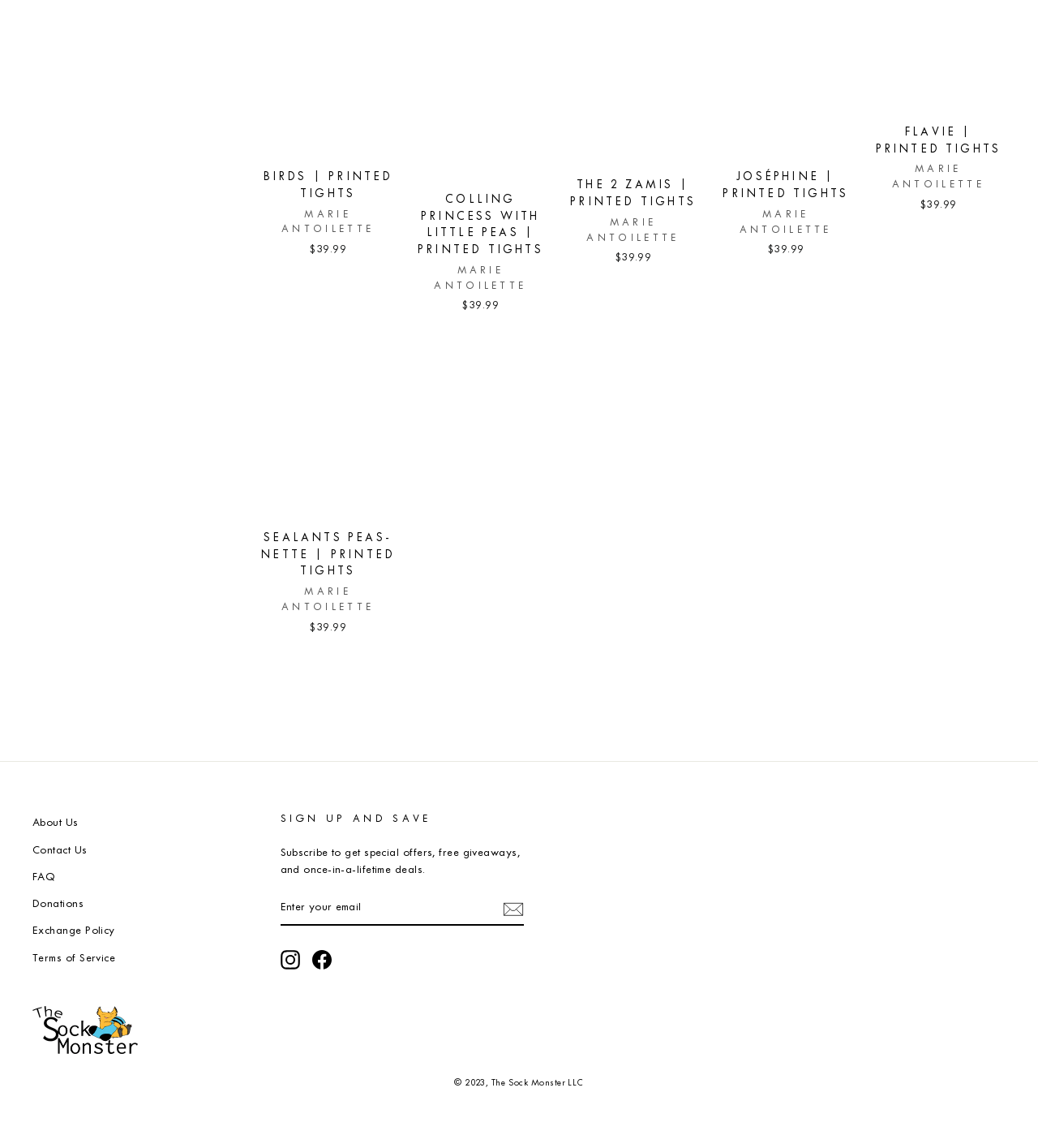Can you find the bounding box coordinates of the area I should click to execute the following instruction: "Subscribe to newsletter"?

[0.484, 0.782, 0.504, 0.801]